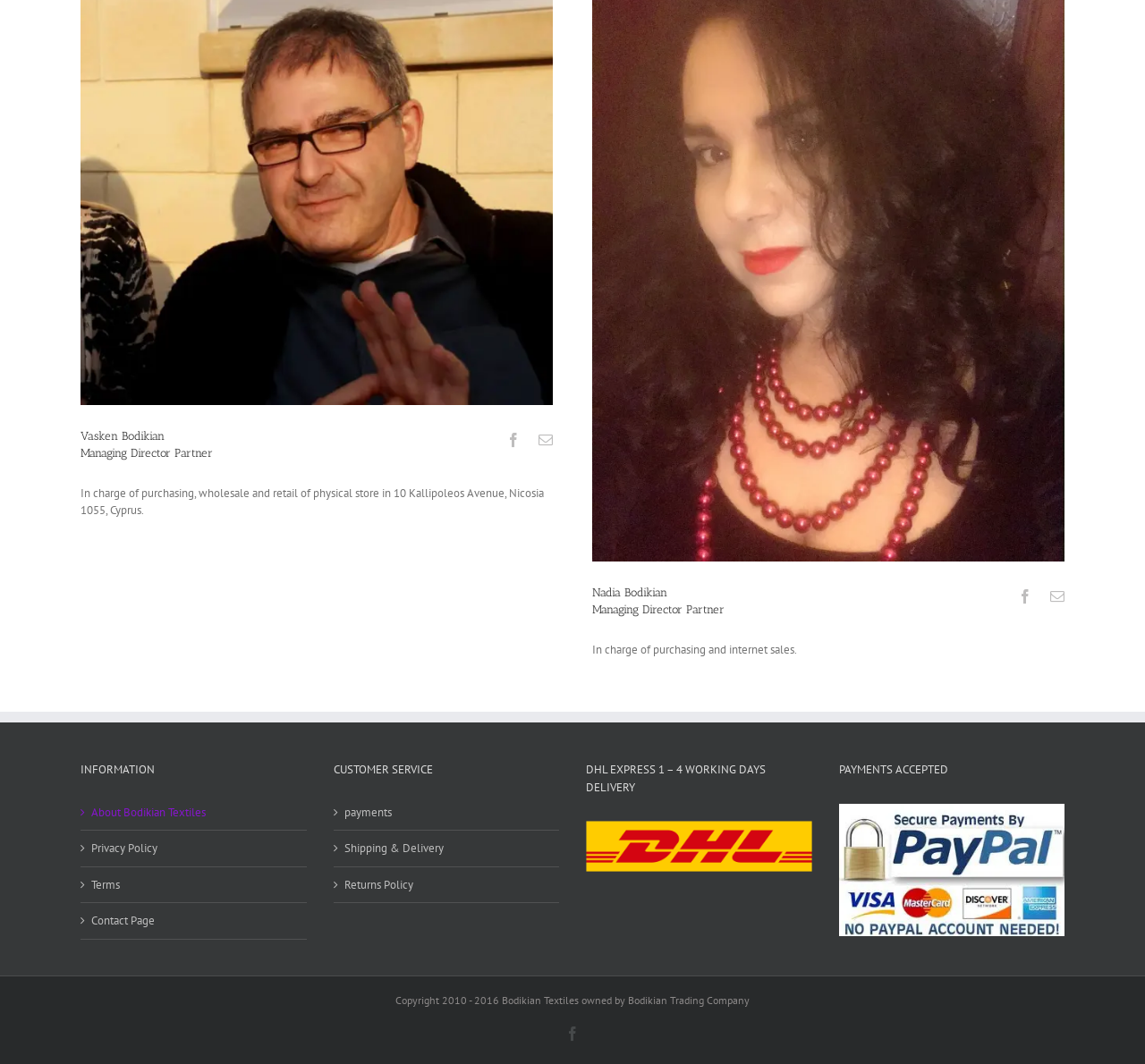Find the bounding box coordinates corresponding to the UI element with the description: "parent_node: Search name="s" placeholder="Search"". The coordinates should be formatted as [left, top, right, bottom], with values as floats between 0 and 1.

None